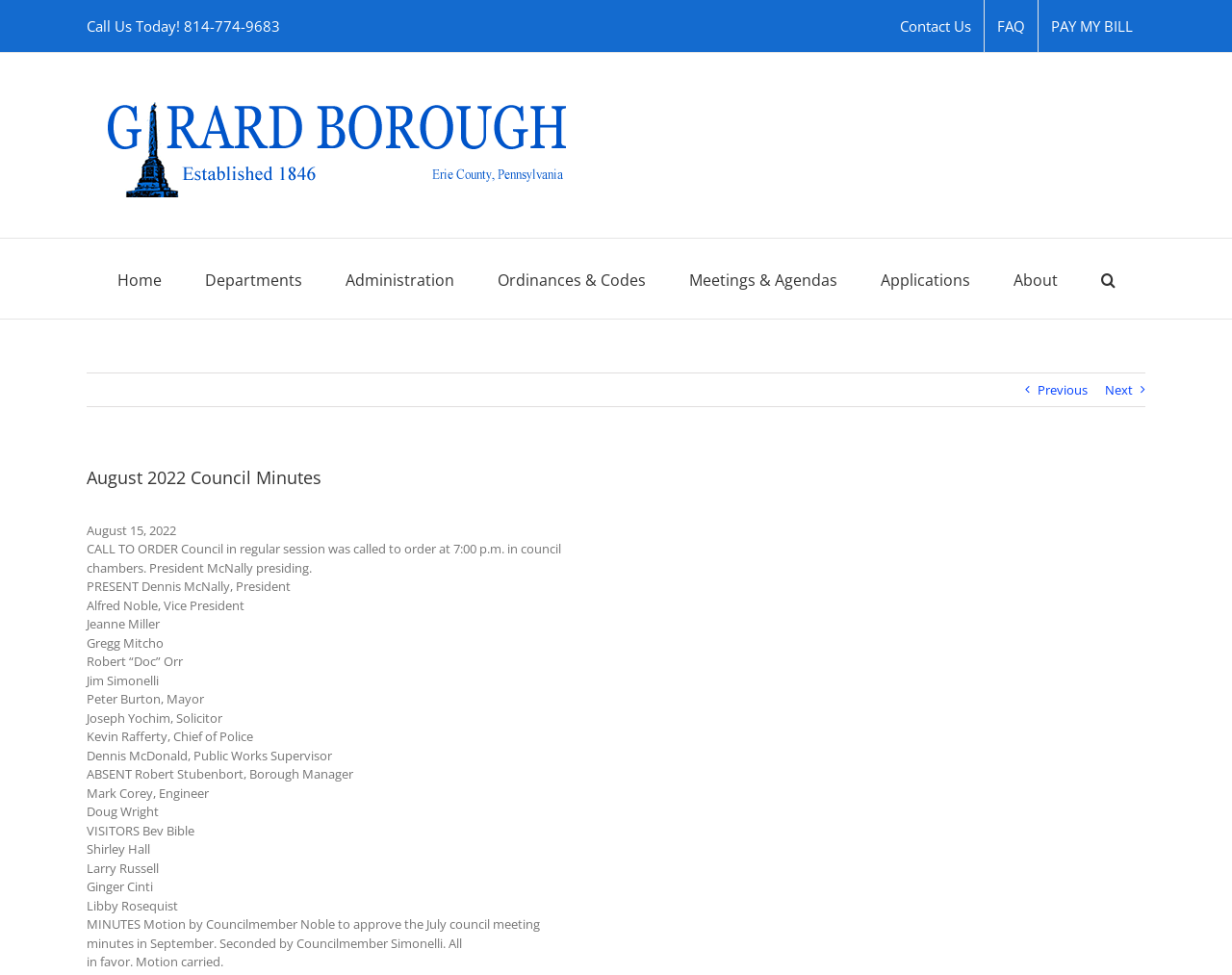Use the details in the image to answer the question thoroughly: 
What is the phone number to call?

I found the phone number by looking at the top of the webpage, where it says 'Call Us Today! 814-774-9683'.